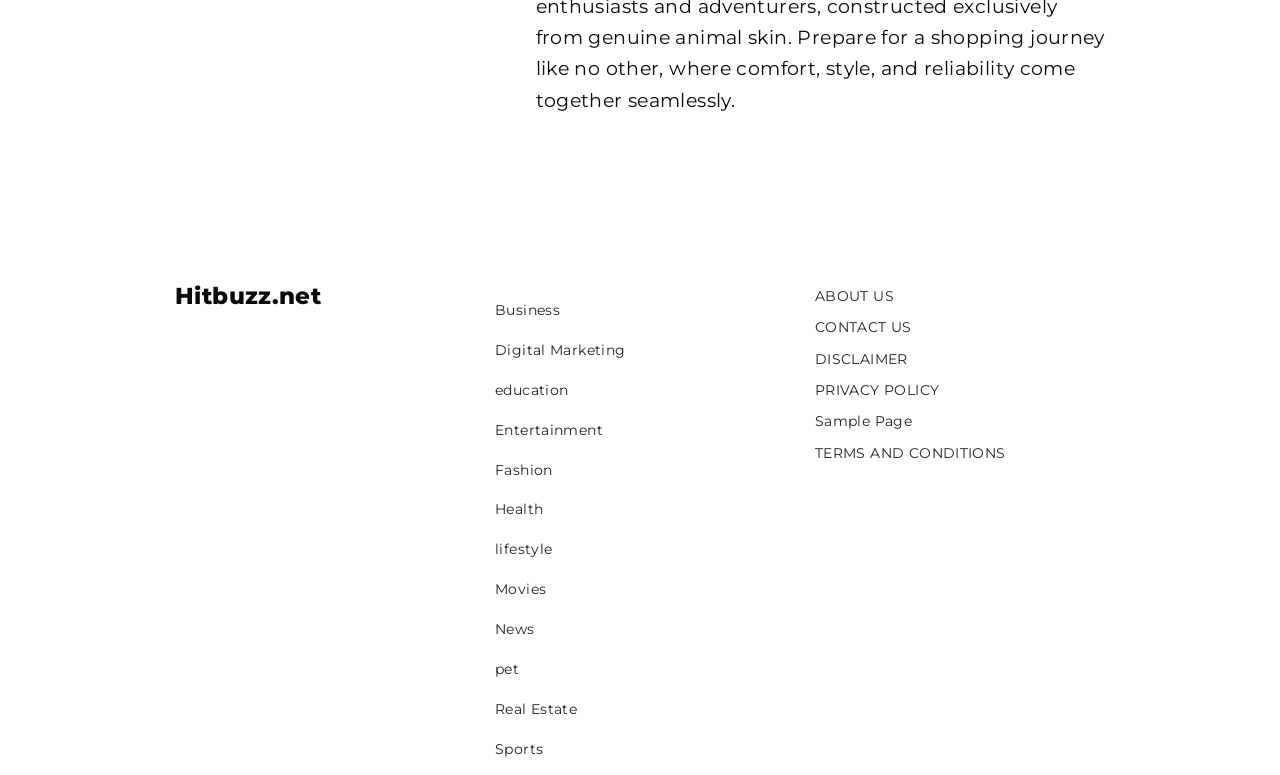Provide the bounding box coordinates for the area that should be clicked to complete the instruction: "Visit the Entertainment page".

[0.387, 0.543, 0.471, 0.566]